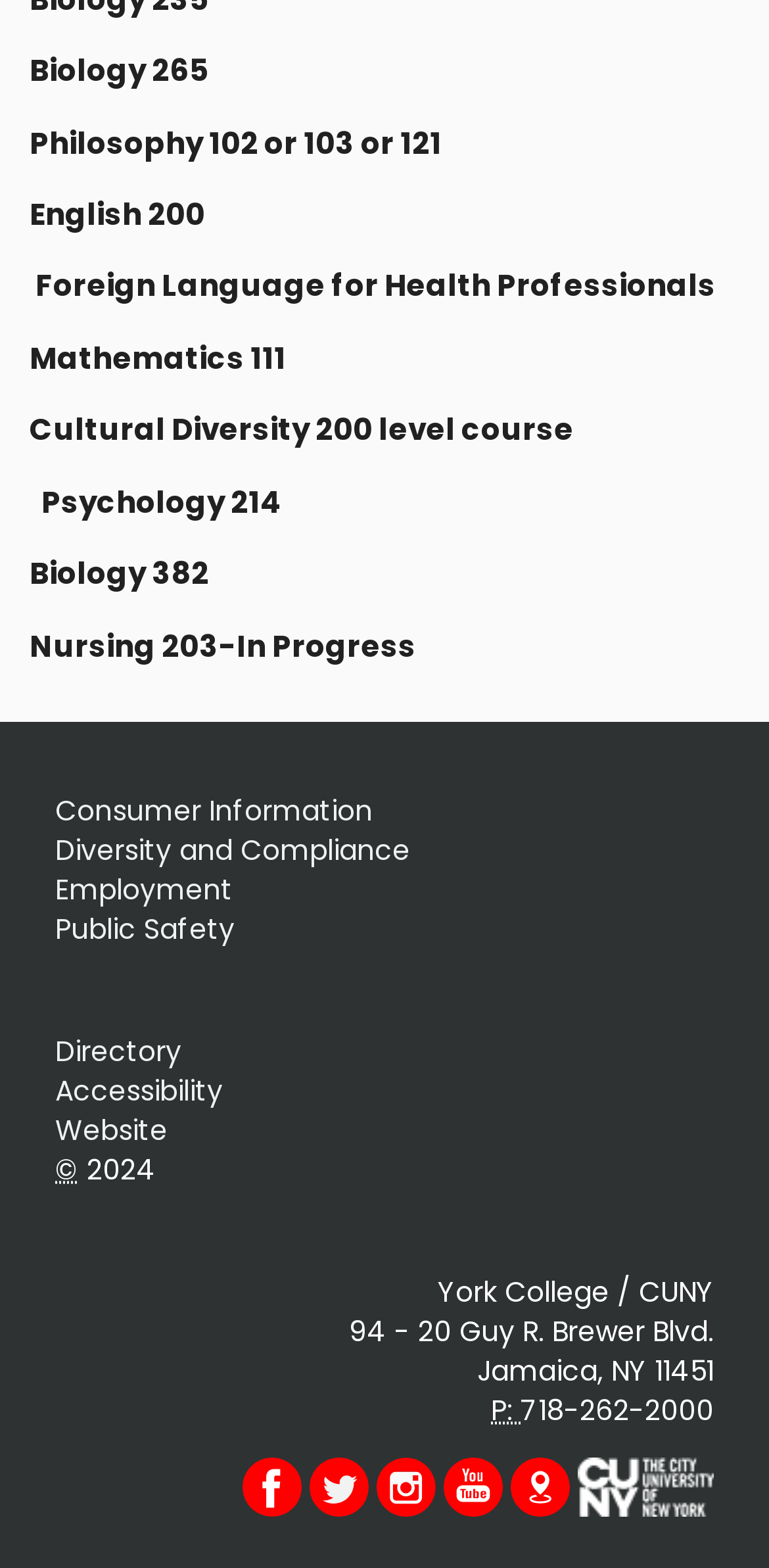Please provide a one-word or short phrase answer to the question:
What is the copyright year of the webpage?

2024